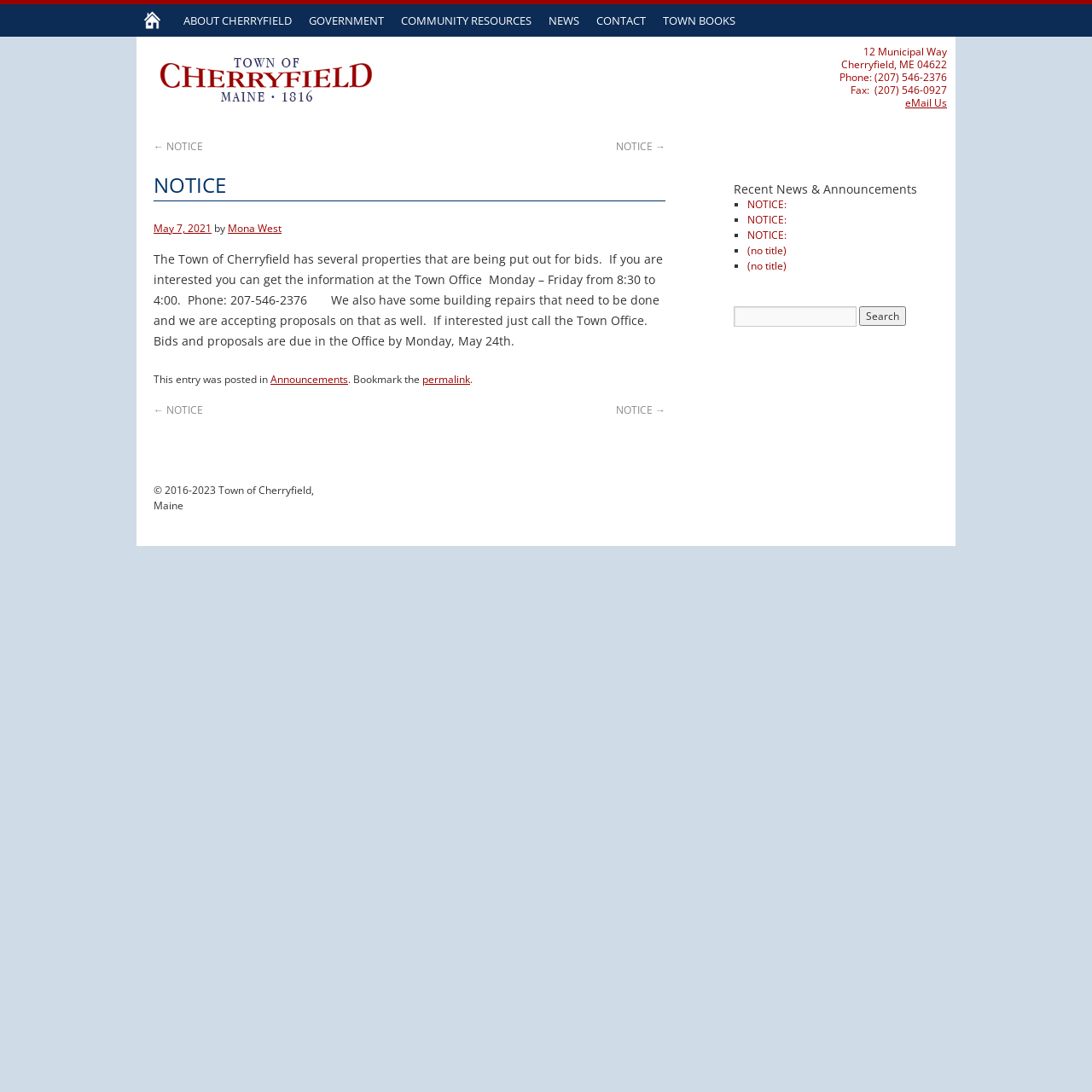Locate the bounding box coordinates of the element that needs to be clicked to carry out the instruction: "go to home page". The coordinates should be given as four float numbers ranging from 0 to 1, i.e., [left, top, right, bottom].

[0.125, 0.004, 0.16, 0.034]